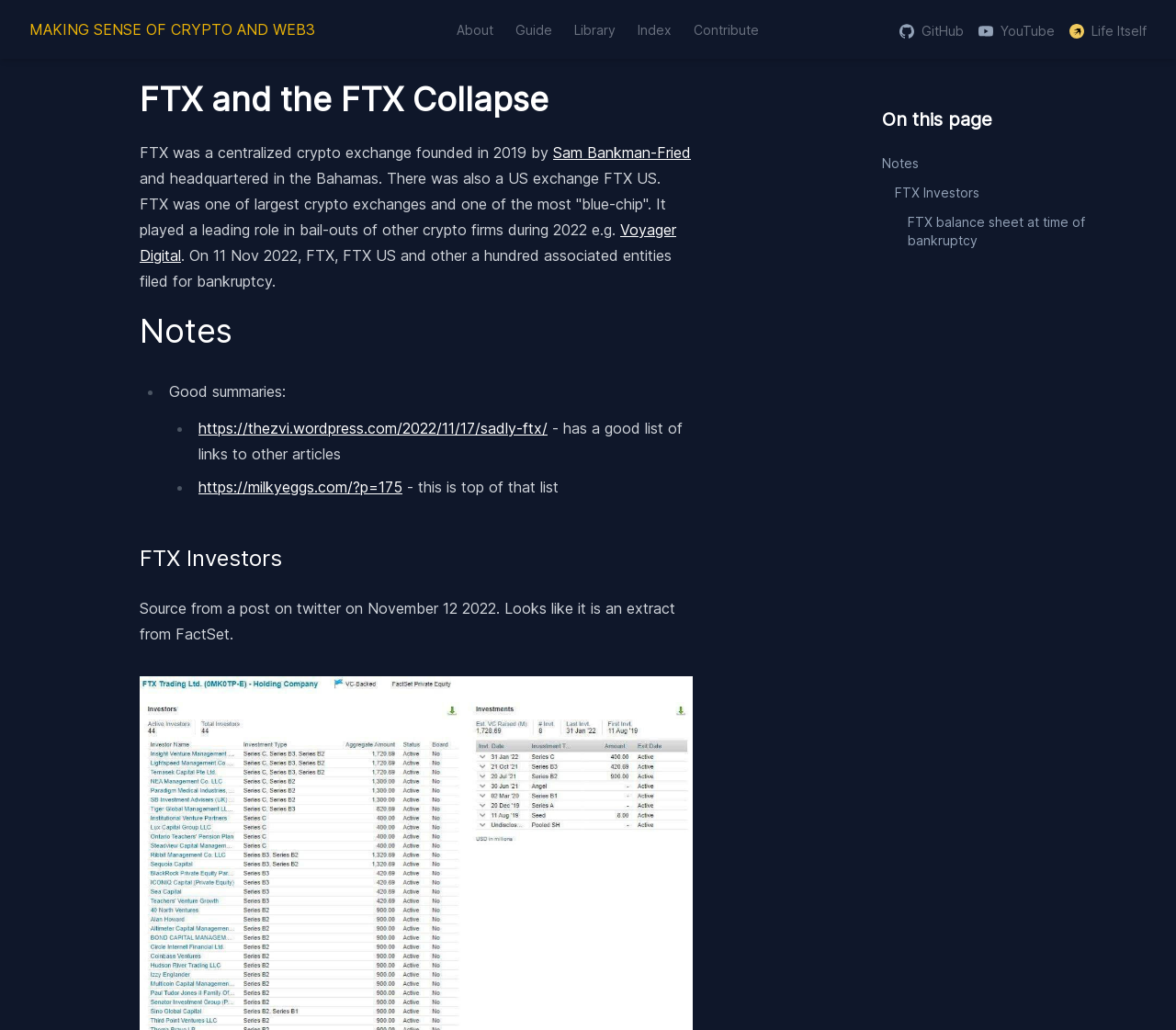Determine the bounding box coordinates of the UI element described below. Use the format (top-left x, top-left y, bottom-right x, bottom-right y) with floating point numbers between 0 and 1: name="query" placeholder="Search"

None